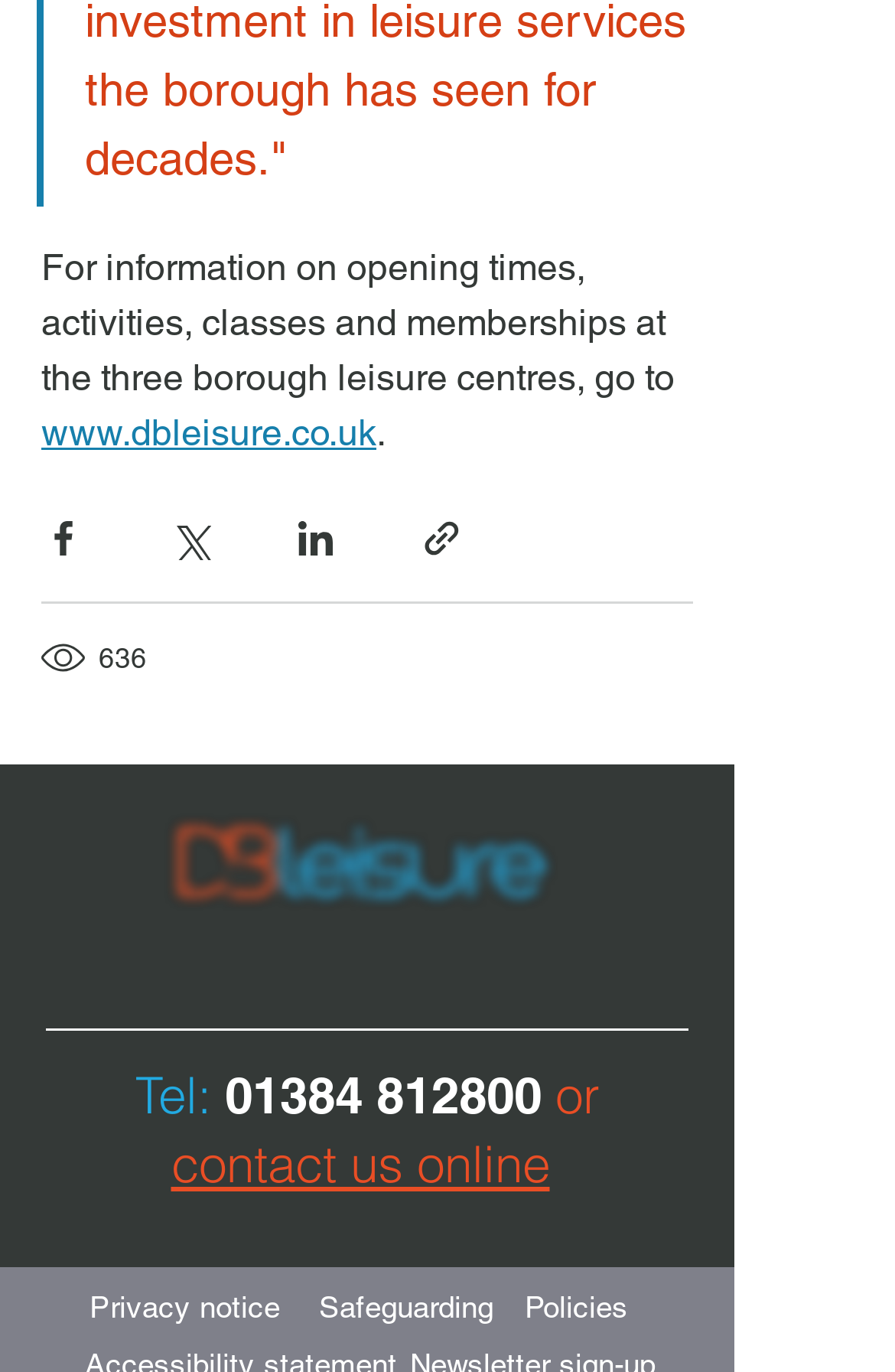How many views does the page have?
Refer to the image and give a detailed answer to the query.

I found the view count in the generic section, which displays '636 views'.